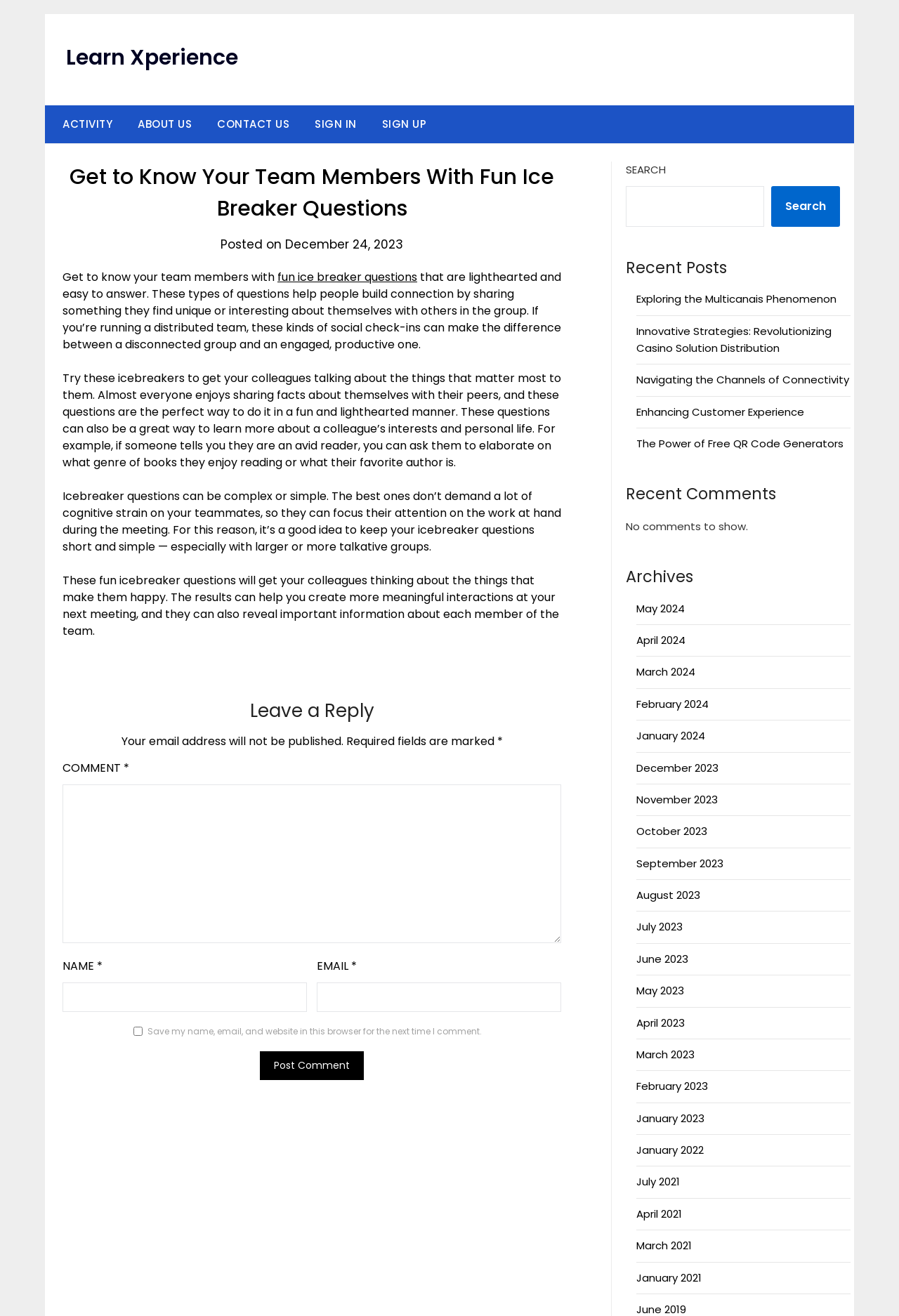What type of questions are recommended for larger or more talkative groups?
Provide a concise answer using a single word or phrase based on the image.

Short and simple